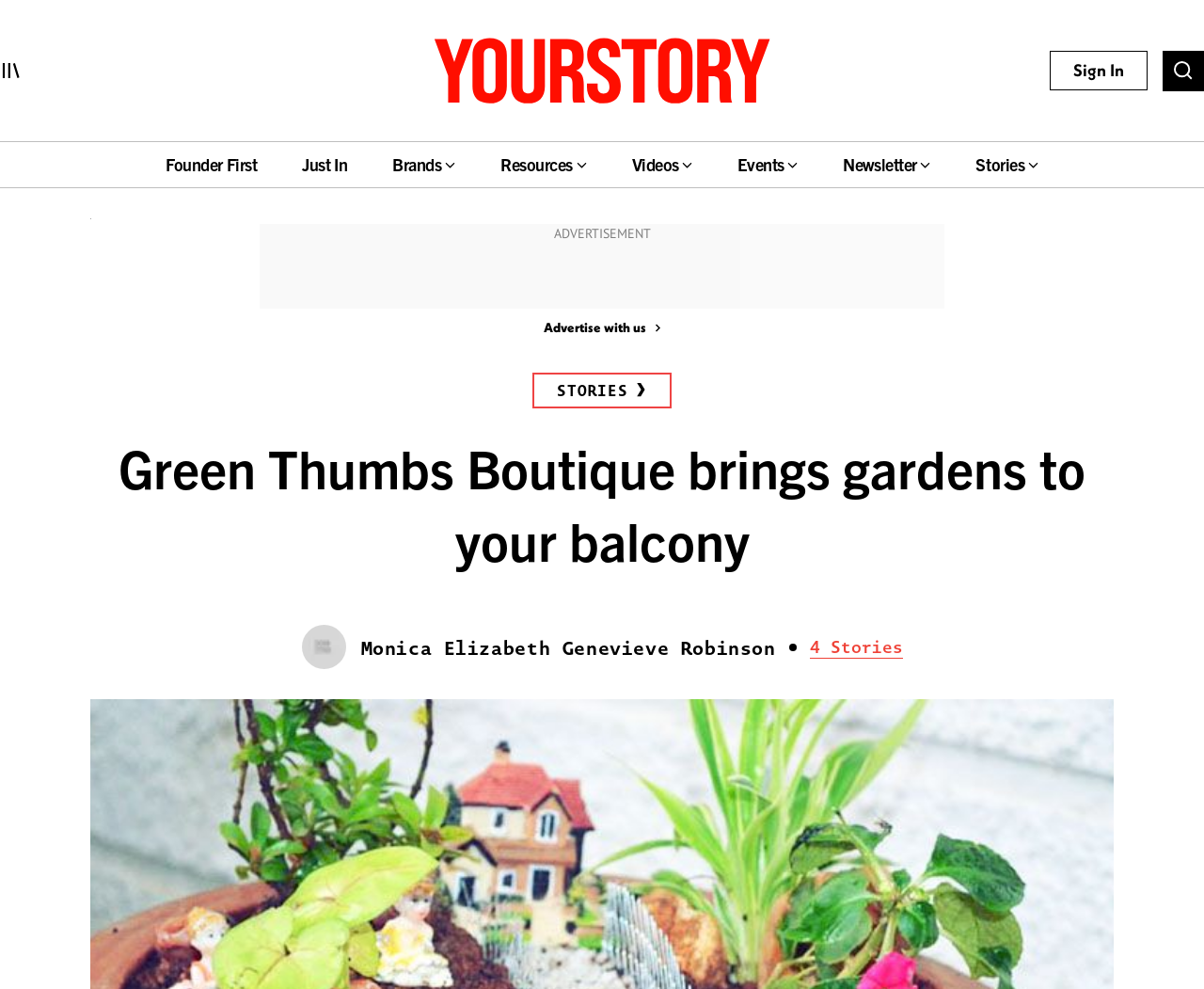Using the element description: "Founder first", determine the bounding box coordinates. The coordinates should be in the format [left, top, right, bottom], with values between 0 and 1.

[0.138, 0.155, 0.214, 0.178]